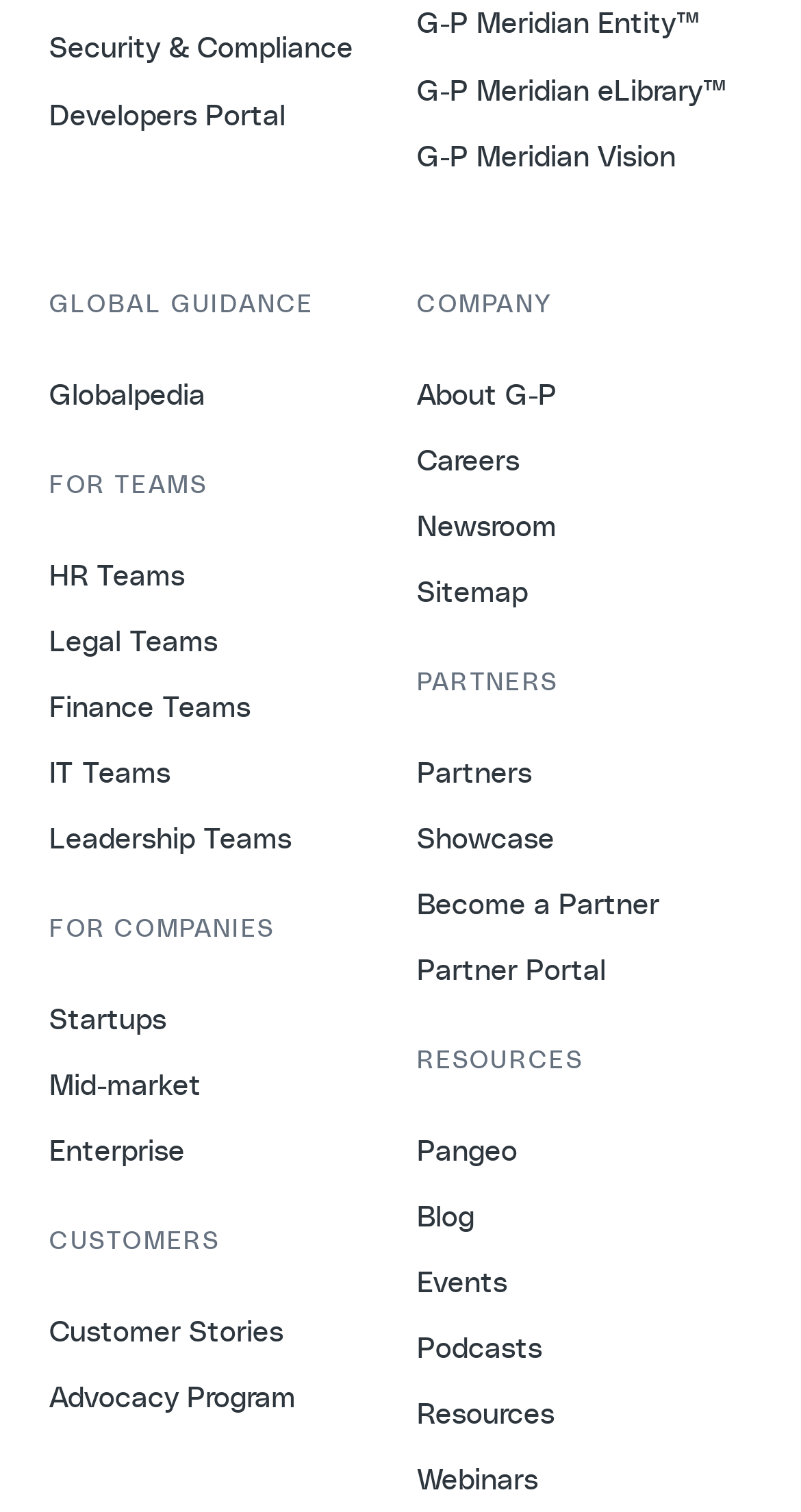Determine the bounding box coordinates of the clickable region to carry out the instruction: "Visit G-P Meridian Entity".

[0.521, 0.005, 0.874, 0.026]